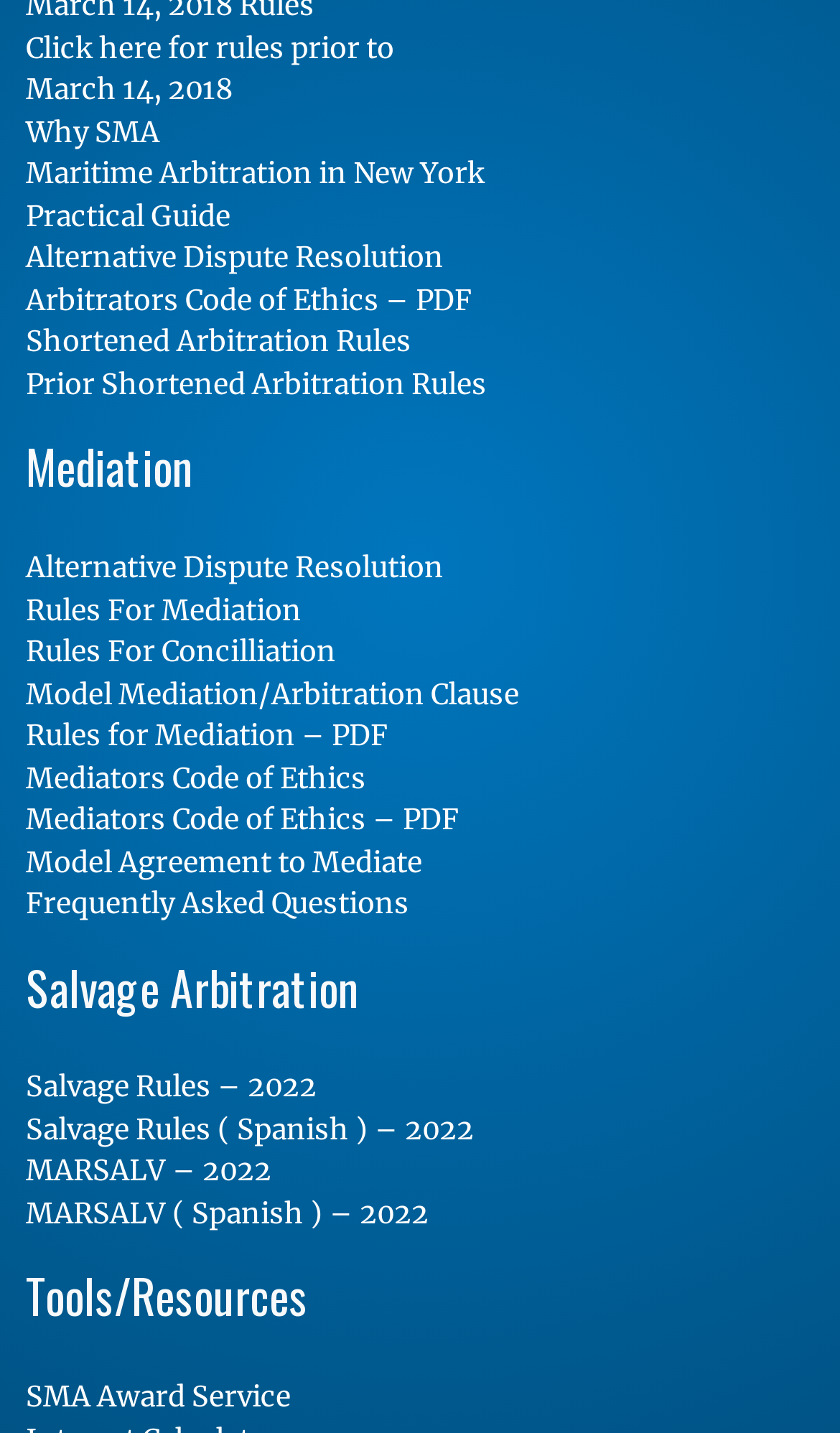What is the last link on this webpage?
Please use the image to provide a one-word or short phrase answer.

SMA Award Service